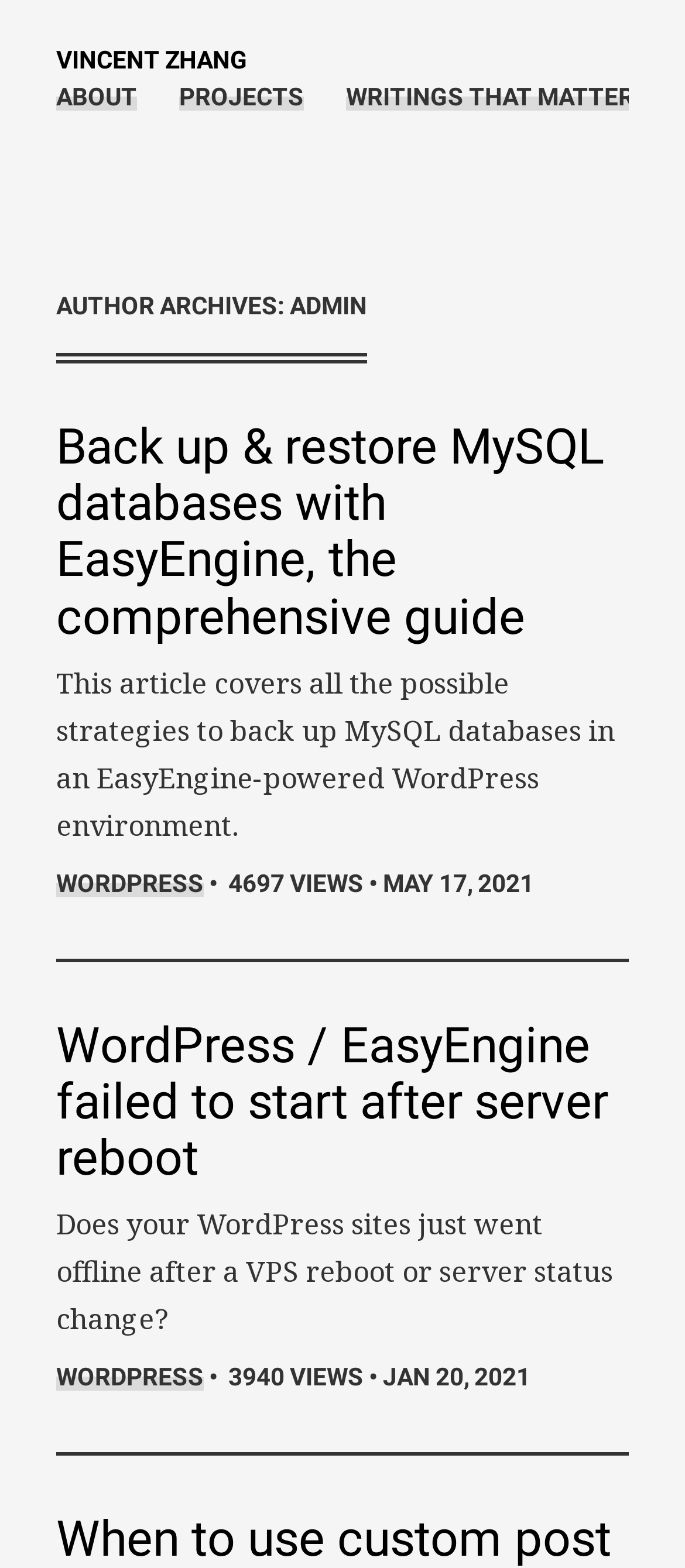How many articles are displayed on the webpage? Look at the image and give a one-word or short phrase answer.

2